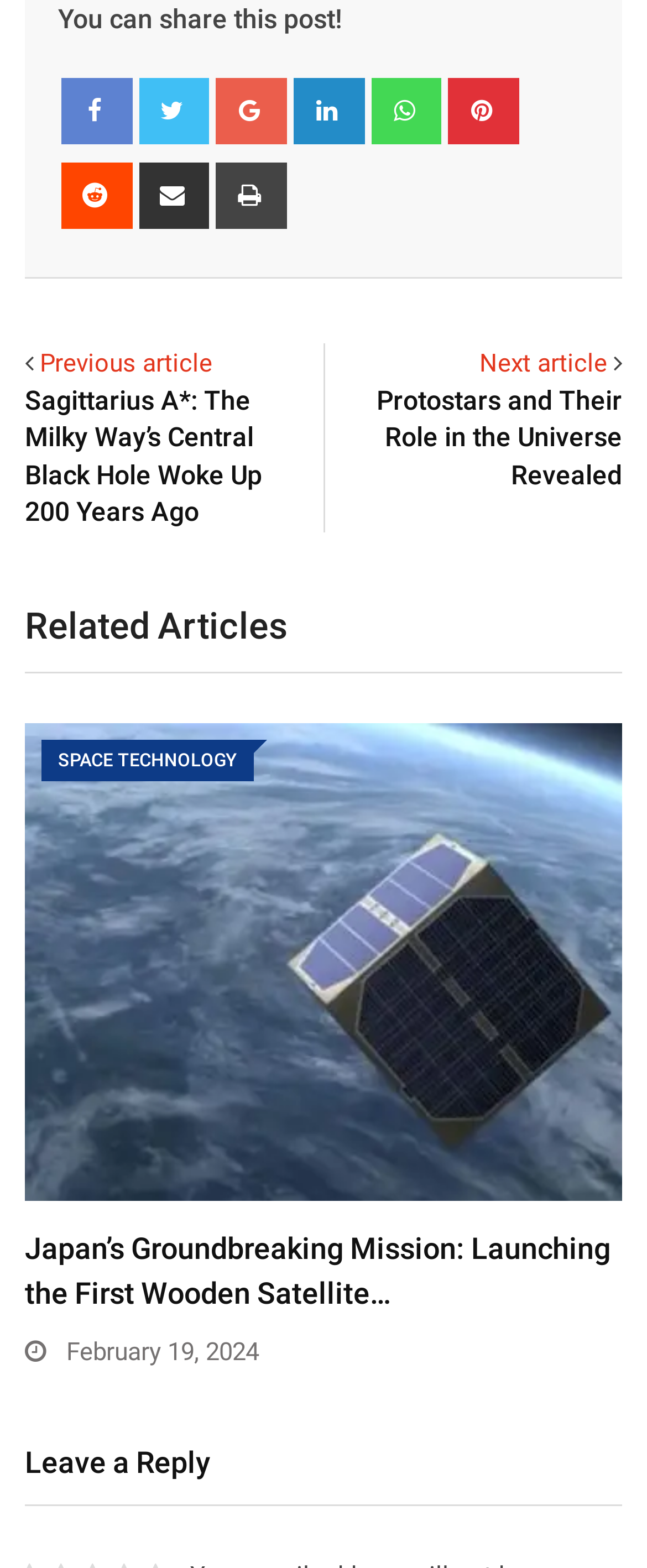Find the bounding box of the web element that fits this description: "Contact Us".

None